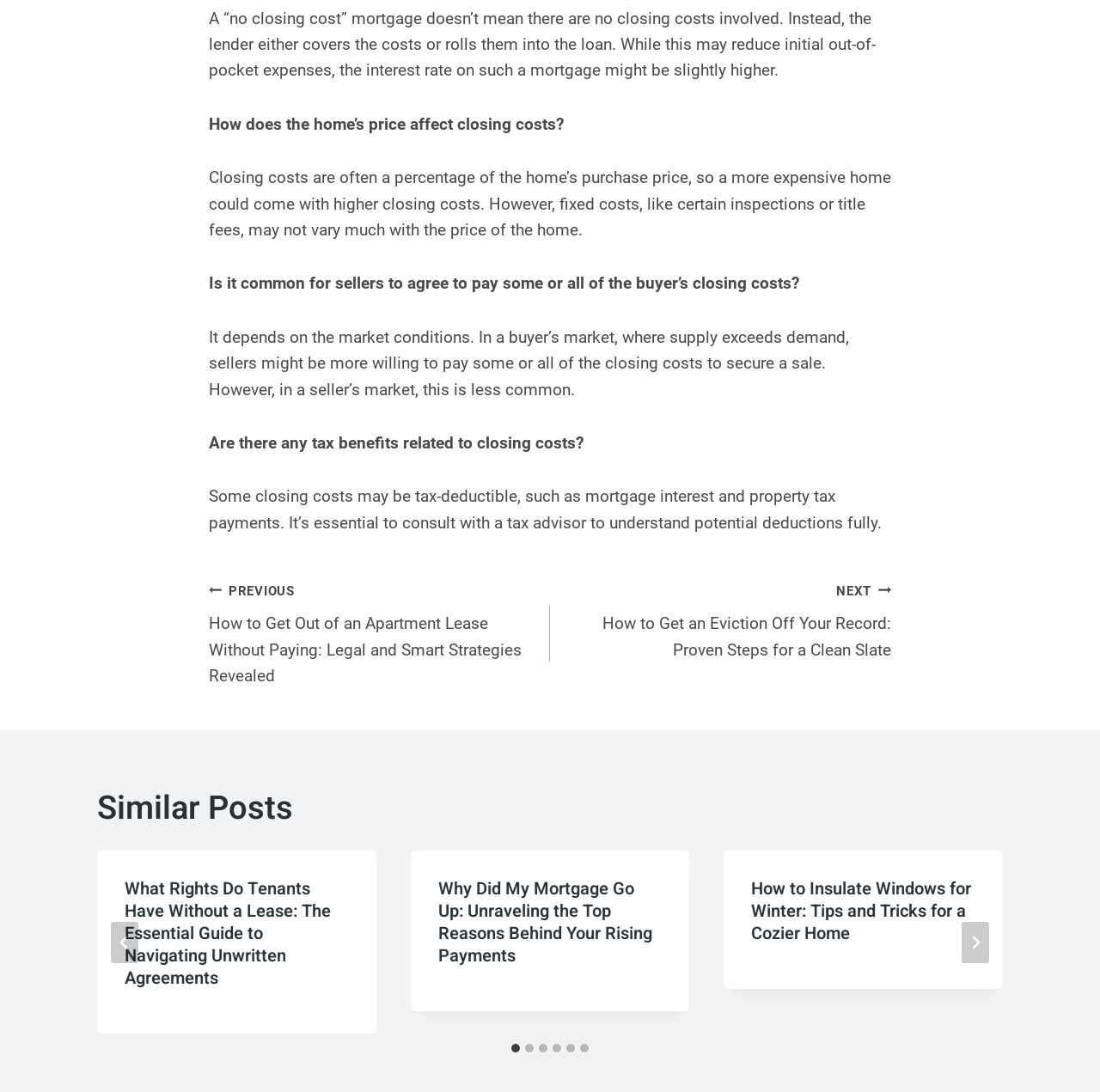Identify the bounding box coordinates for the UI element described as follows: "aria-label="Go to last slide"". Ensure the coordinates are four float numbers between 0 and 1, formatted as [left, top, right, bottom].

[0.101, 0.844, 0.126, 0.882]